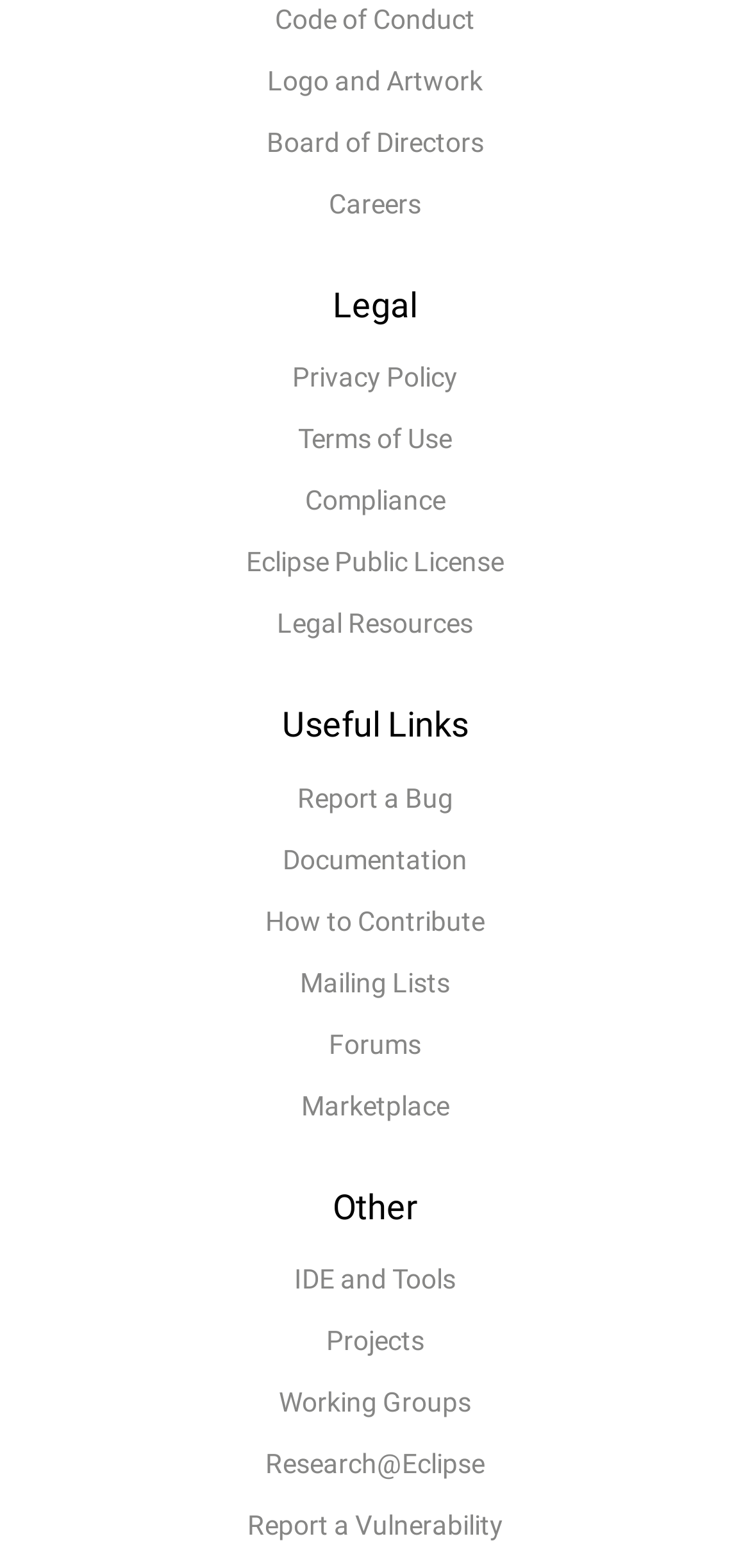How many headings are present on the webpage?
Refer to the image and answer the question using a single word or phrase.

3